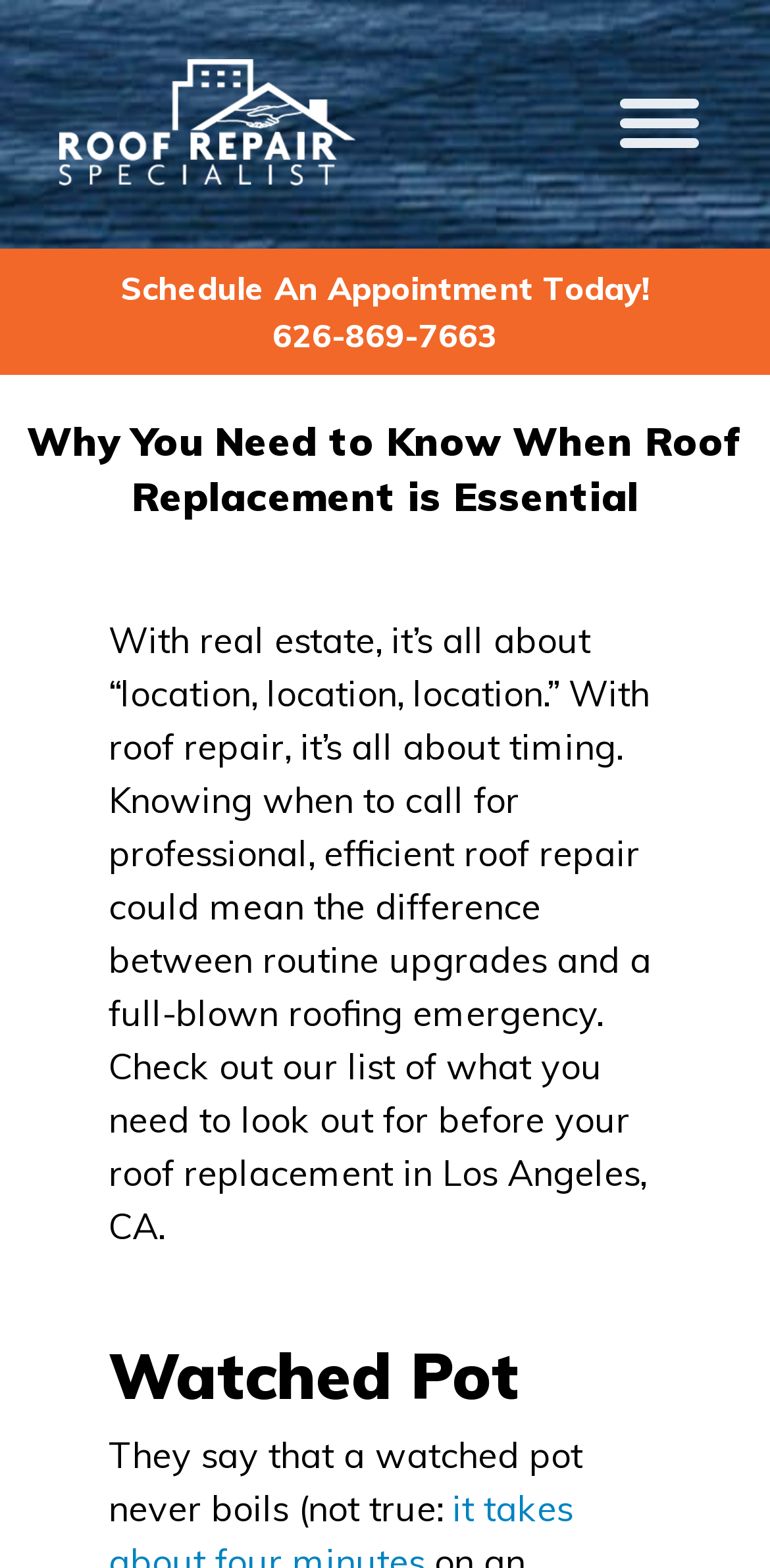Carefully observe the image and respond to the question with a detailed answer:
What is the phone number to schedule an appointment?

The phone number is displayed on the top right section of the webpage, next to the 'Schedule An Appointment Today!' link.